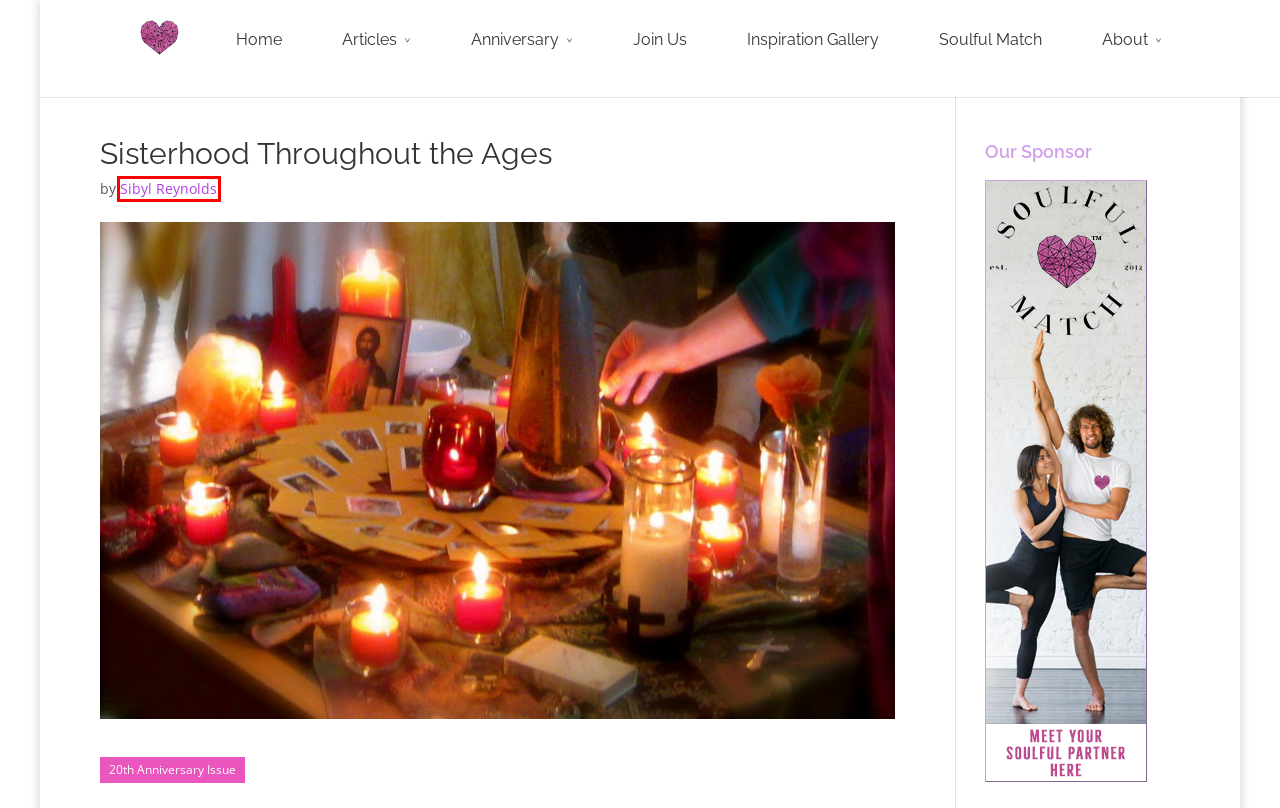View the screenshot of the webpage containing a red bounding box around a UI element. Select the most fitting webpage description for the new page shown after the element in the red bounding box is clicked. Here are the candidates:
A. Articles – SoulfulLiving.com
B. SoulfulLiving.com – Personal and Spiritual Growth, Self-Help and Inspiration
C. Inspiration – SoulfulLiving.com
D. Sibyl Reynolds – SoulfulLiving.com
E. Soulful Living Anniversary – SoulfulLiving.com
F. About – SoulfulLiving.com
G. Daily Soul Retreat – SoulfulLiving.com
H. Soulful Match | Dating Site for Spiritual, Mindful Singles

D